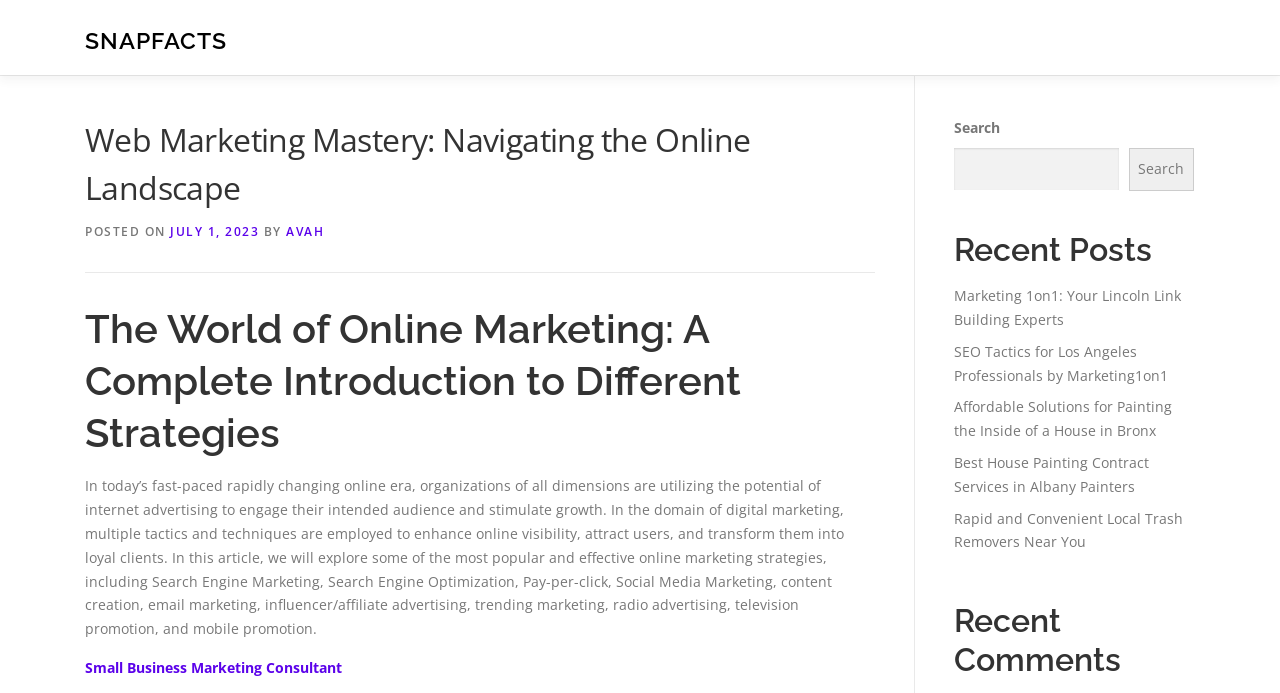Generate a comprehensive description of the webpage content.

The webpage is about Web Marketing Mastery, with a focus on navigating the online landscape. At the top left, there is a link to "SNAPFACTS" and a link to "Contact" and "Privacy Policy" on the top right. 

Below the top links, there is a main header section that spans most of the width of the page. This section contains a heading that matches the title of the webpage, "Web Marketing Mastery: Navigating the Online Landscape". Below this heading, there is a subheading that indicates the post date, "JULY 1, 2023", and the author, "AVAH". 

The main content of the webpage is divided into two sections. On the left, there is a long article that discusses the world of online marketing, including various strategies such as Search Engine Marketing, Search Engine Optimization, and Social Media Marketing. The article provides an introduction to these strategies and their importance in the digital marketing domain.

On the right, there is a sidebar that contains several elements. At the top, there is a search bar with a button. Below the search bar, there is a heading that says "Recent Posts", followed by a list of five links to recent articles. The titles of these articles include "Marketing 1on1: Your Lincoln Link Building Experts", "SEO Tactics for Los Angeles Professionals by Marketing1on1", and others. Further down, there is another heading that says "Recent Comments".